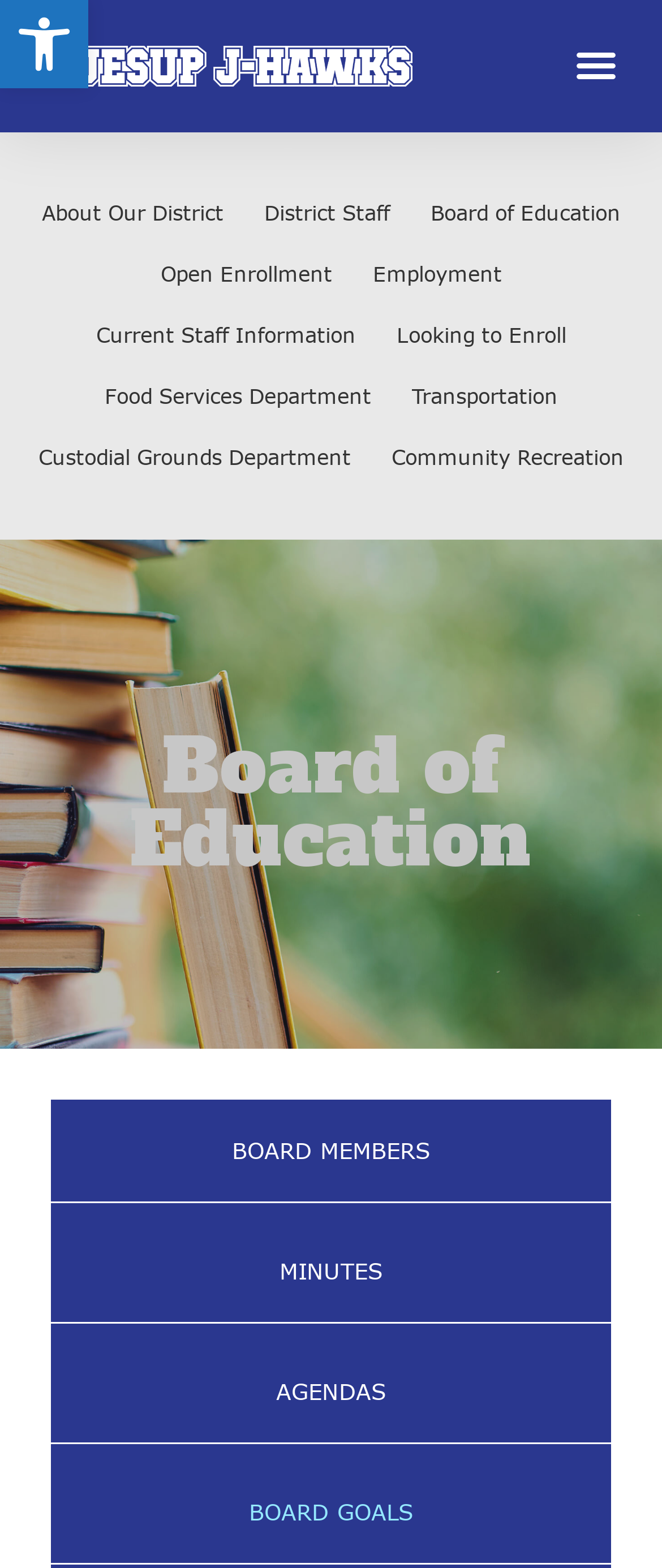Please specify the bounding box coordinates for the clickable region that will help you carry out the instruction: "Open accessibility tools".

[0.0, 0.0, 0.133, 0.056]